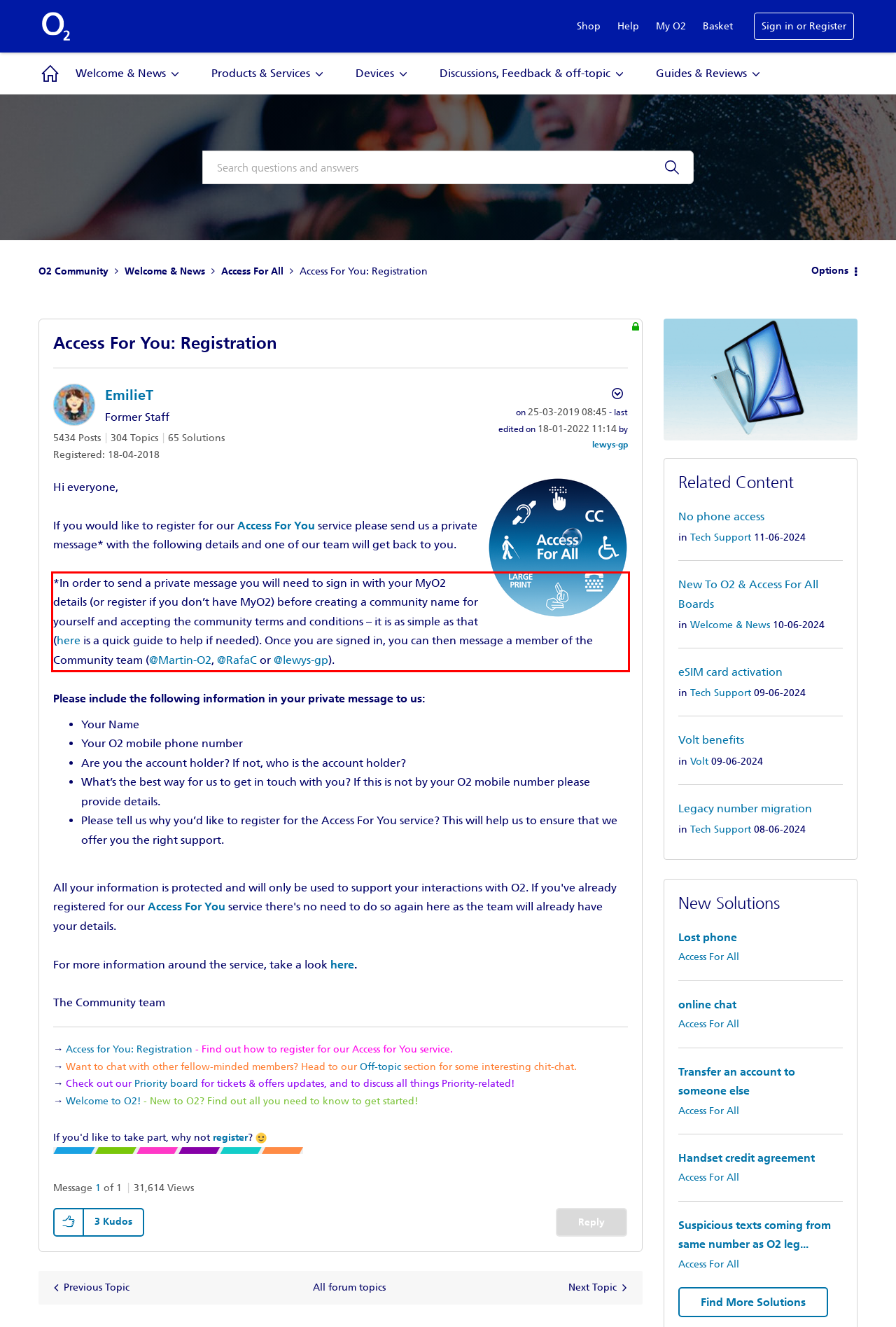Please extract the text content from the UI element enclosed by the red rectangle in the screenshot.

*In order to send a private message you will need to sign in with your MyO2 details (or register if you don’t have MyO2) before creating a community name for yourself and accepting the community terms and conditions – it is as simple as that (here is a quick guide to help if needed). Once you are signed in, you can then message a member of the Community team (@Martin-O2, @RafaC or @lewys-gp).